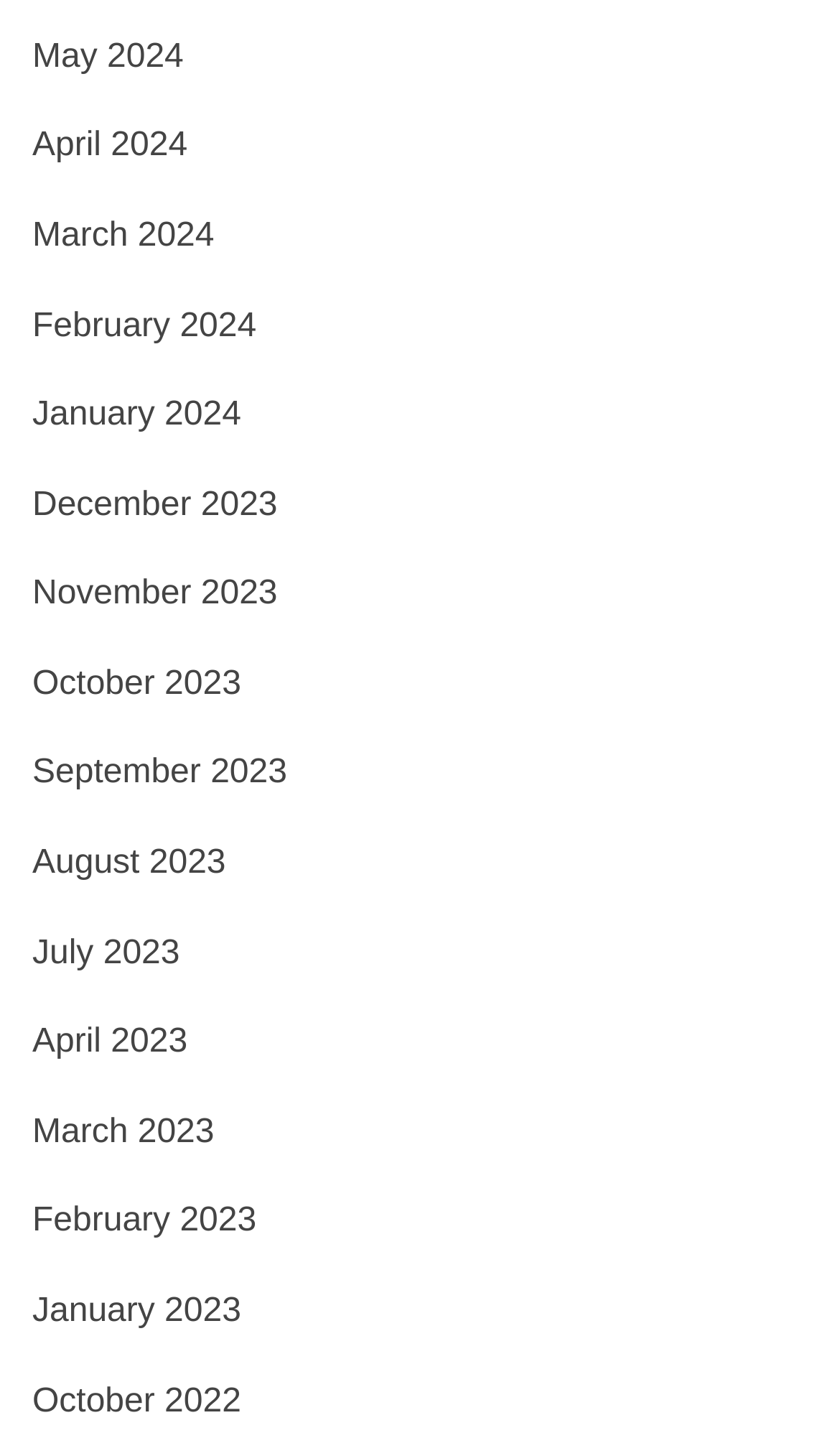Provide the bounding box coordinates of the UI element that matches the description: "0 Comments".

None